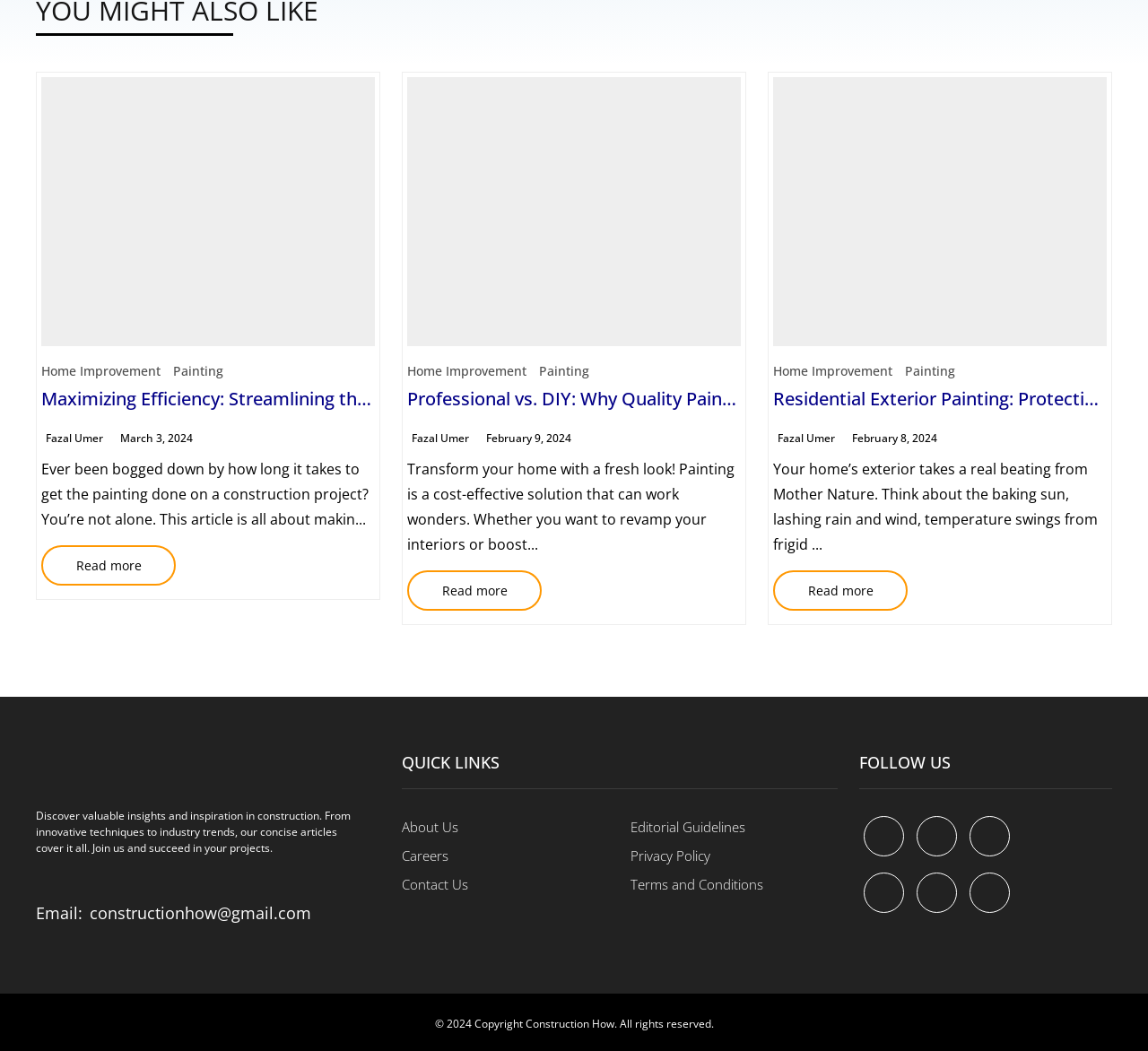Specify the bounding box coordinates of the region I need to click to perform the following instruction: "View the article 'Professional vs. DIY: Why Quality Painting is Worth the Investment'". The coordinates must be four float numbers in the range of 0 to 1, i.e., [left, top, right, bottom].

[0.355, 0.542, 0.472, 0.581]